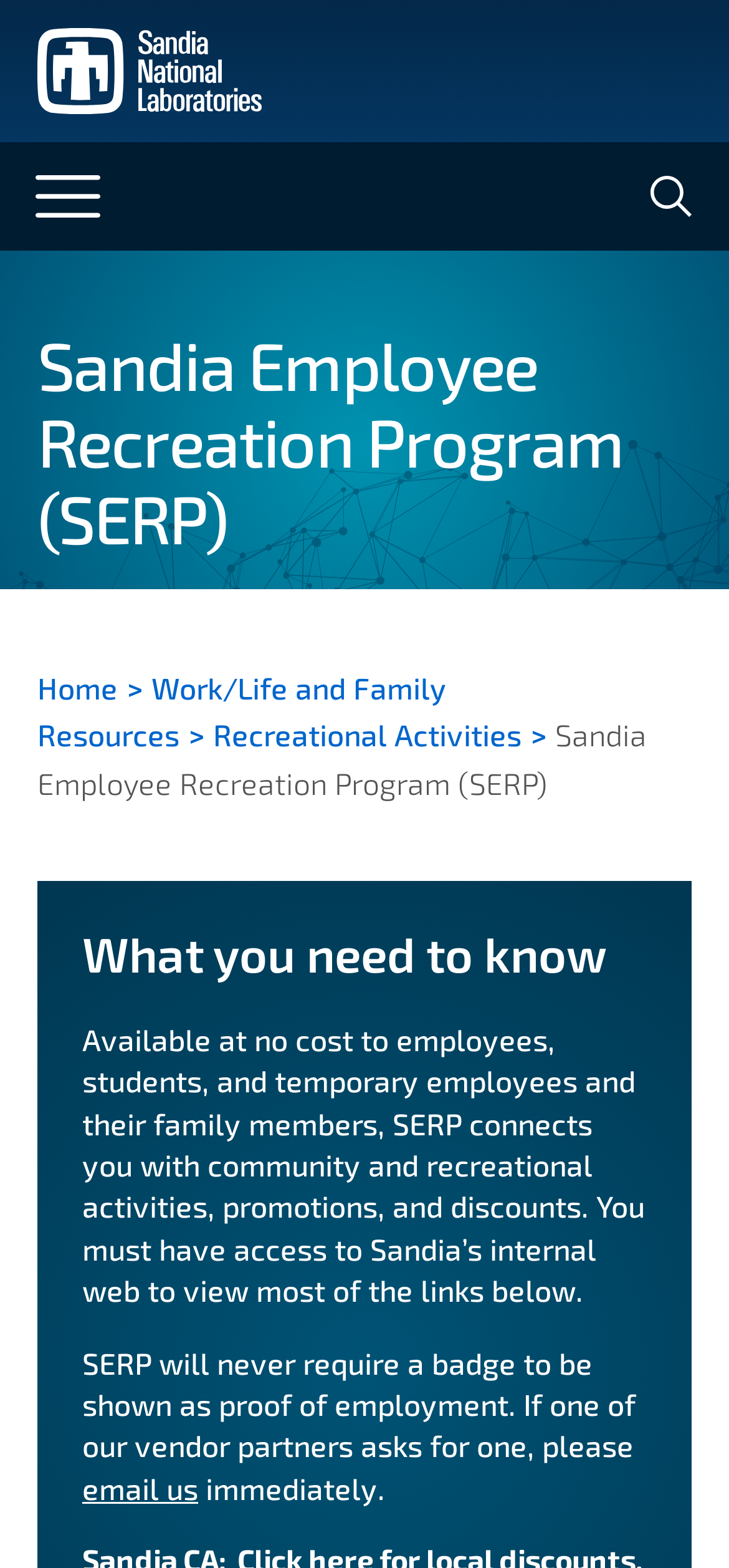Offer an in-depth caption of the entire webpage.

The webpage is about the Sandia Employee Recreation Program (SERP), which provides human resources for life and work. At the top left corner, there is a link to Sandia National Laboratories, accompanied by an image of the same name. Next to it, there is a button with a navicon image, which is not expanded. On the top right corner, there is a search button with a search image, which is also not expanded.

Below the top navigation bar, there is a header section with the title "Sandia Employee Recreation Program (SERP)". Underneath, there are several links, including "Home", "Work/Life and Family Resources", and "Recreational Activities", which are aligned horizontally. 

Further down, there is a section with the heading "What you need to know". This section contains several paragraphs of text, which describe the benefits and features of the SERP program. The text explains that the program is available at no cost to employees, students, and temporary employees and their family members, and provides connections to community and recreational activities, promotions, and discounts. There is also a note about accessing the program's internal web and a warning about not requiring a badge to be shown as proof of employment. The section ends with a link to "email us" and a brief instruction to contact immediately if needed.